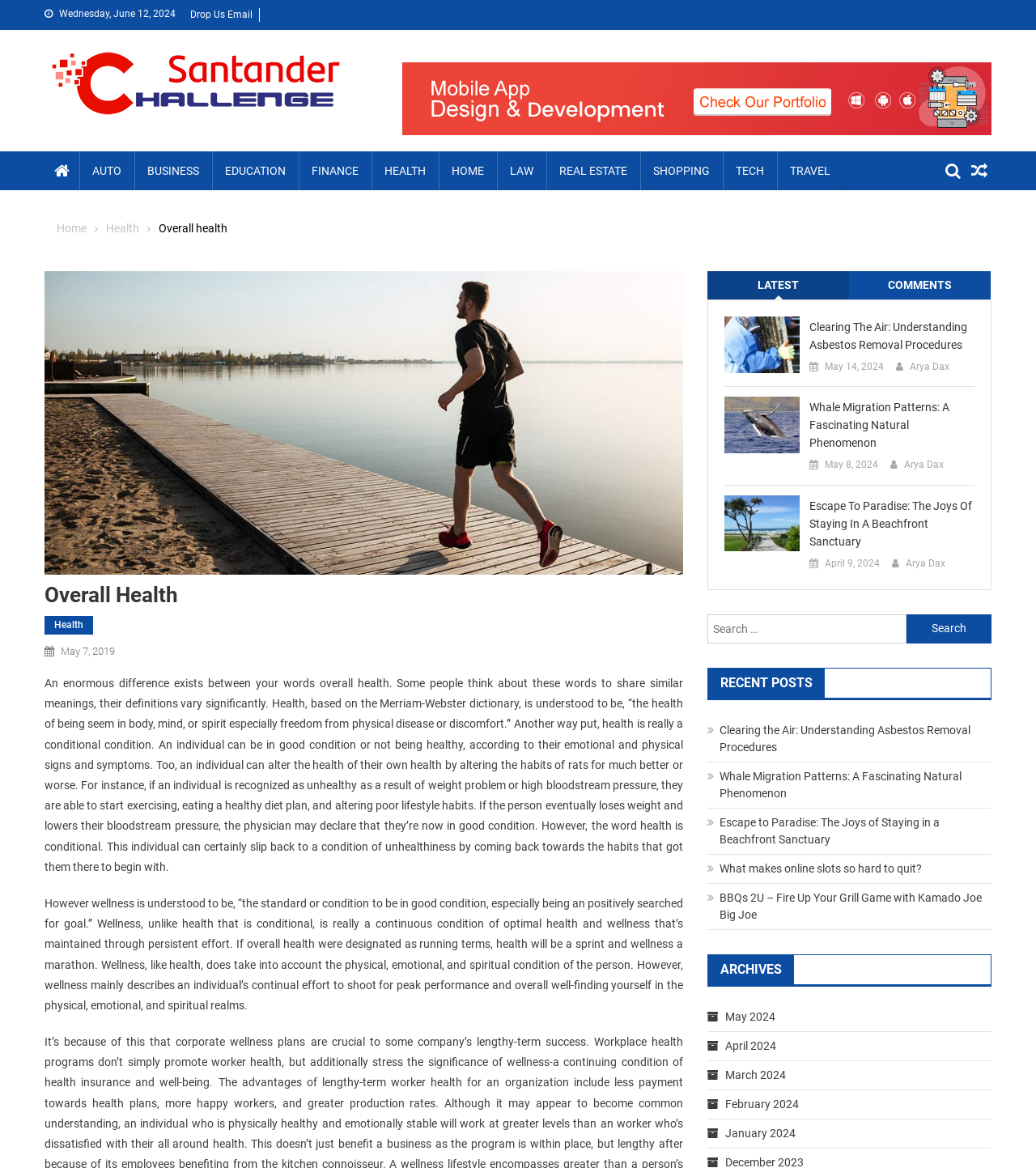Determine the bounding box coordinates of the clickable element necessary to fulfill the instruction: "Click on the 'HEALTH' link". Provide the coordinates as four float numbers within the 0 to 1 range, i.e., [left, top, right, bottom].

[0.359, 0.129, 0.423, 0.163]